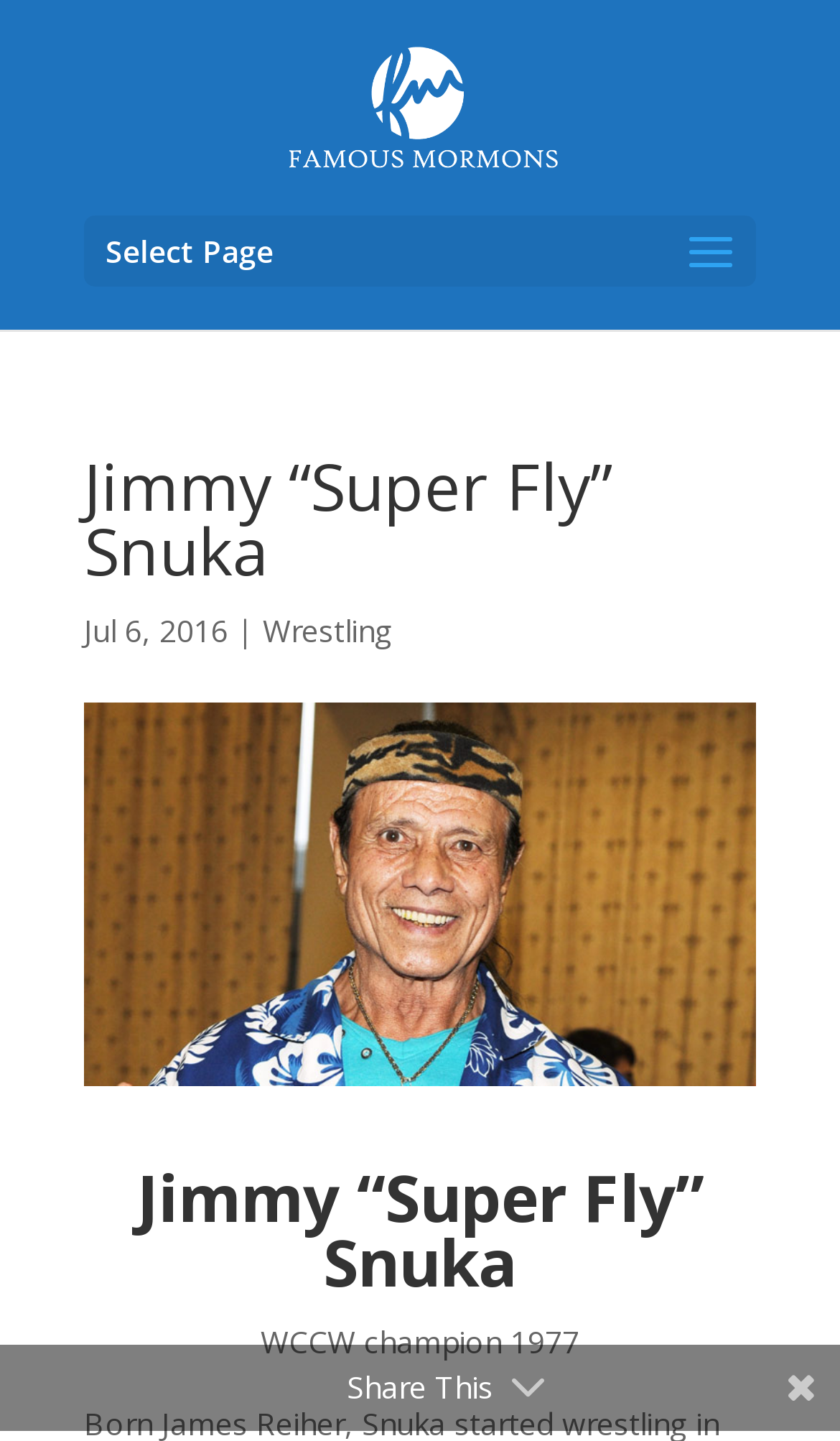Please answer the following question using a single word or phrase: 
What is the date mentioned on the webpage?

Jul 6, 2016